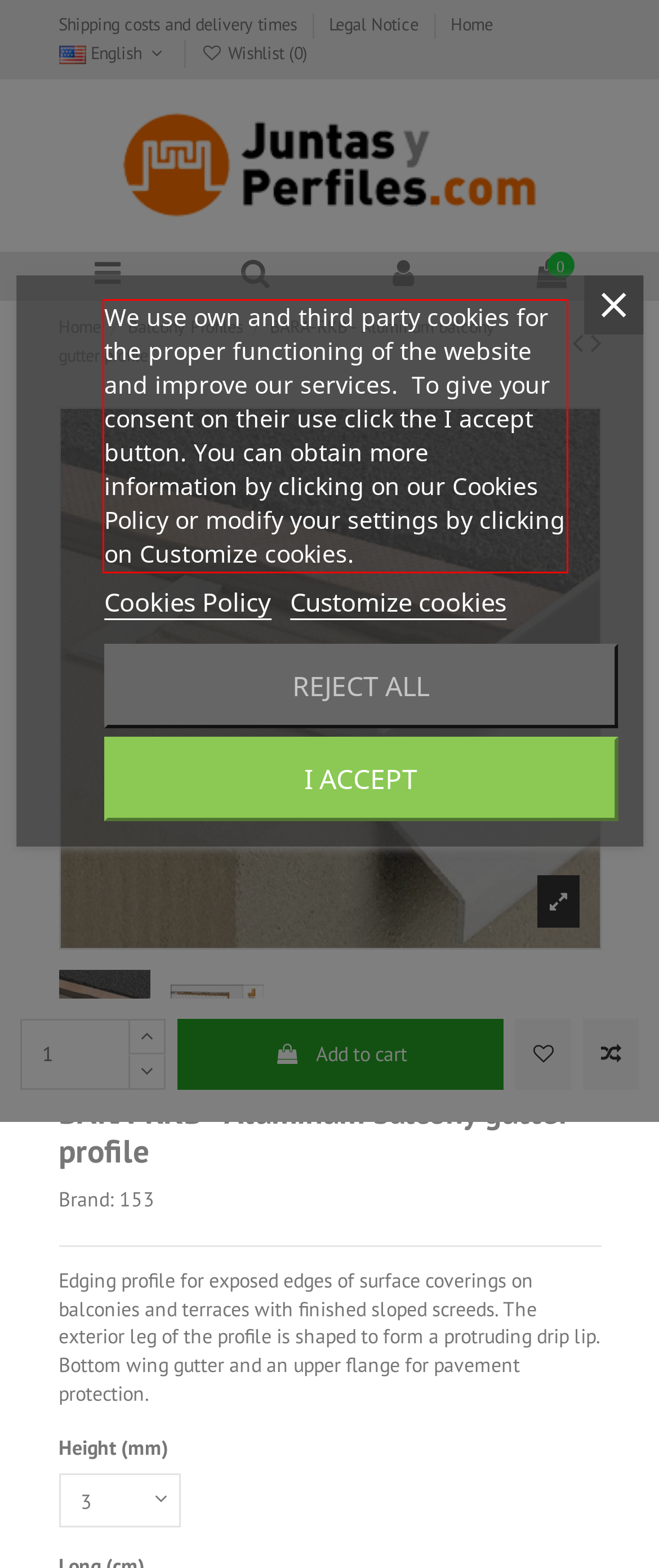Using OCR, extract the text content found within the red bounding box in the given webpage screenshot.

We use own and third party cookies for the proper functioning of the website and improve our services. To give your consent on their use click the I accept button. You can obtain more information by clicking on our Cookies Policy or modify your settings by clicking on Customize cookies.